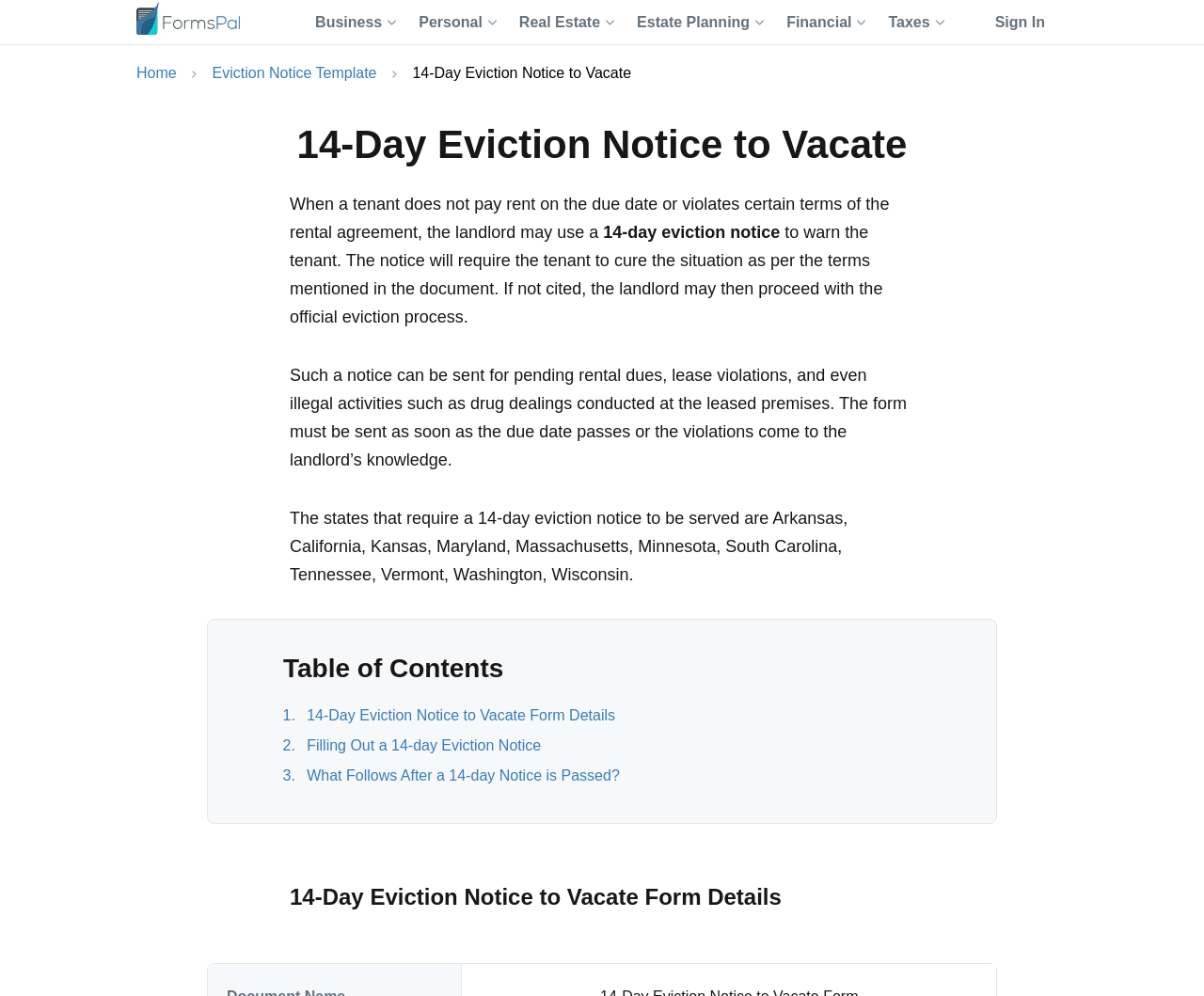What is the main heading of this webpage? Please extract and provide it.

14-Day Eviction Notice to Vacate